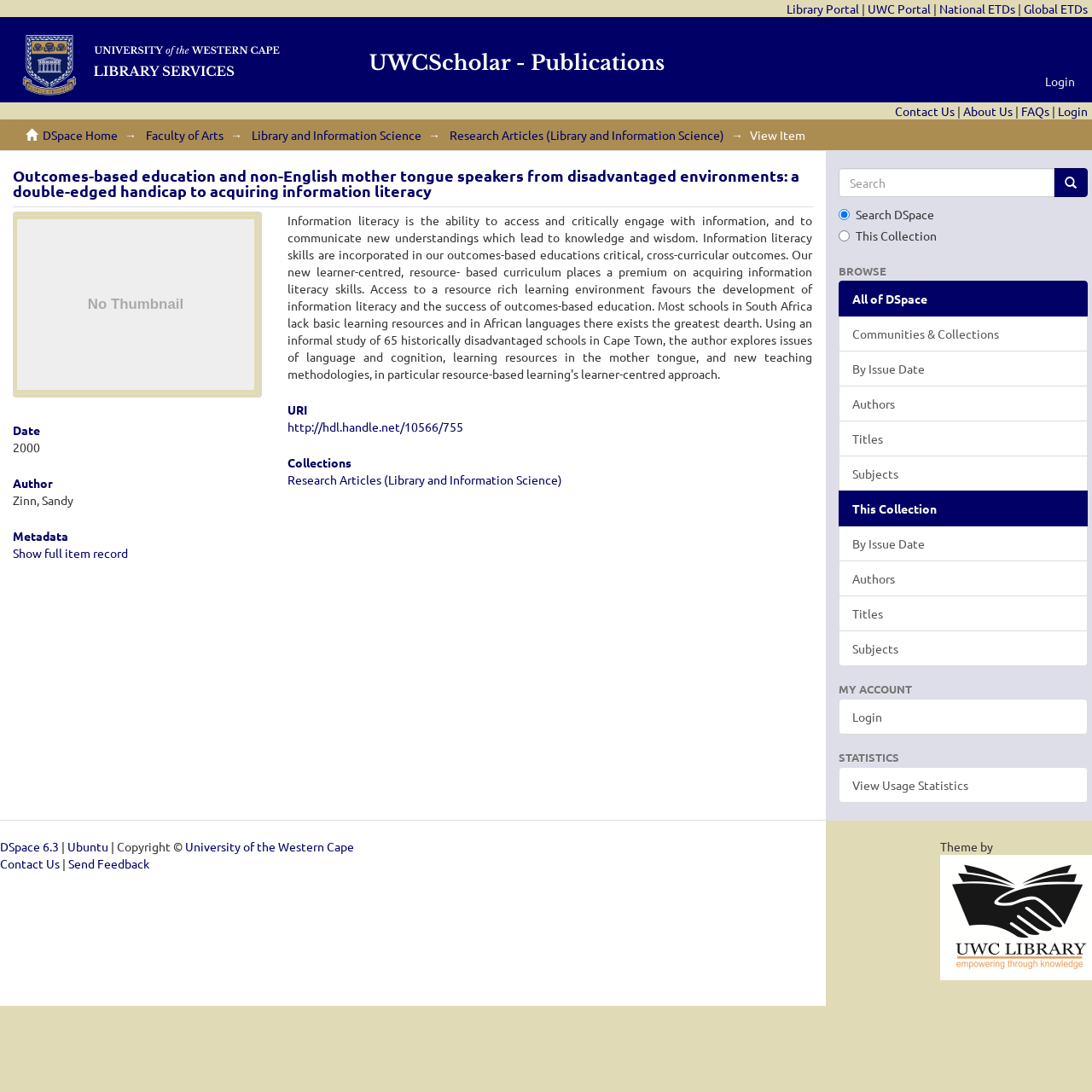How many links are there in the 'BROWSE' section?
Utilize the image to construct a detailed and well-explained answer.

I examined the 'BROWSE' section and counted the number of links, which are 'Communities & Collections', 'By Issue Date', 'Authors', 'Titles', 'Subjects', and 'This Collection'. There are 6 links in total.